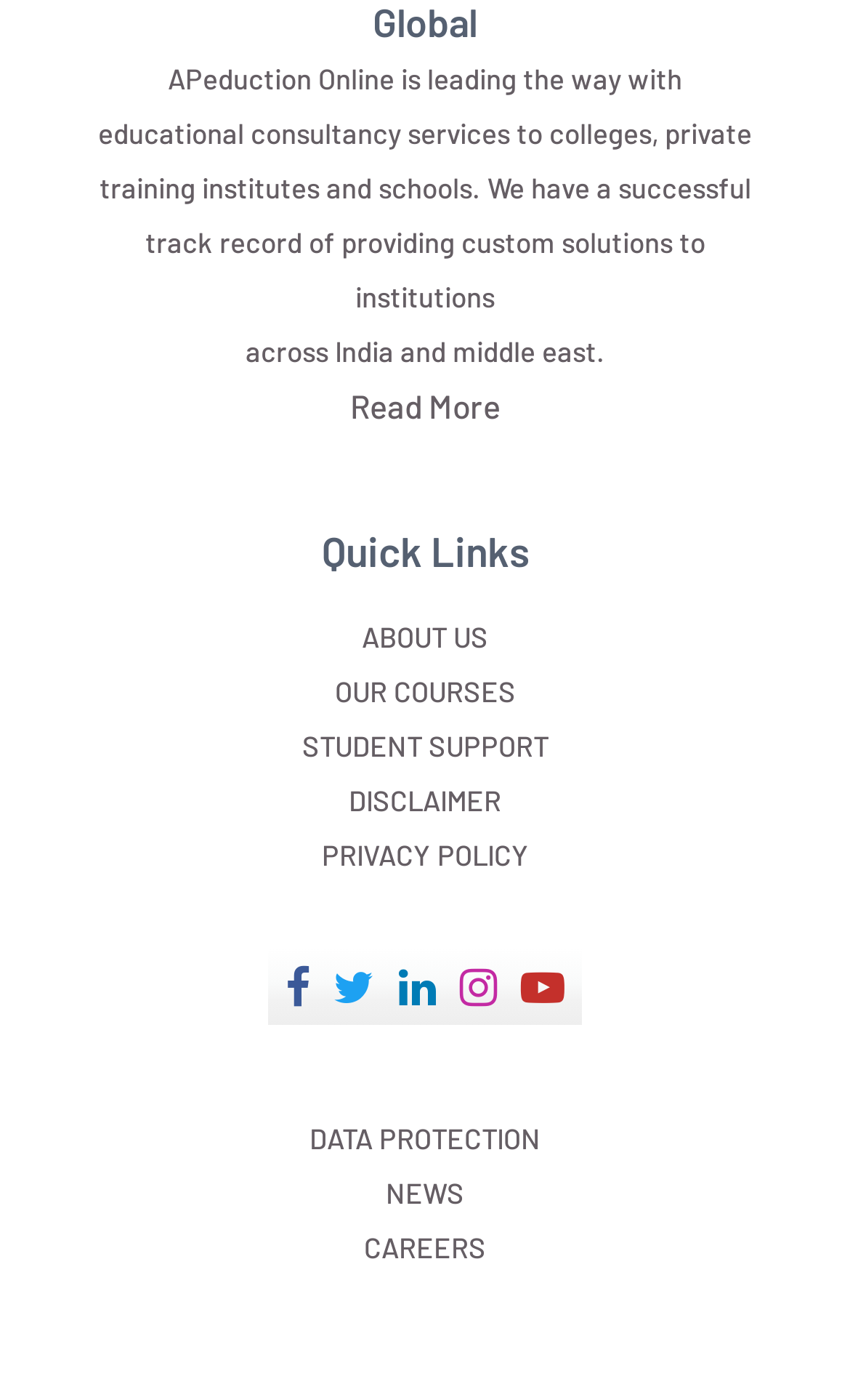Answer this question in one word or a short phrase: What is the security certification displayed on the webpage?

SiteLock